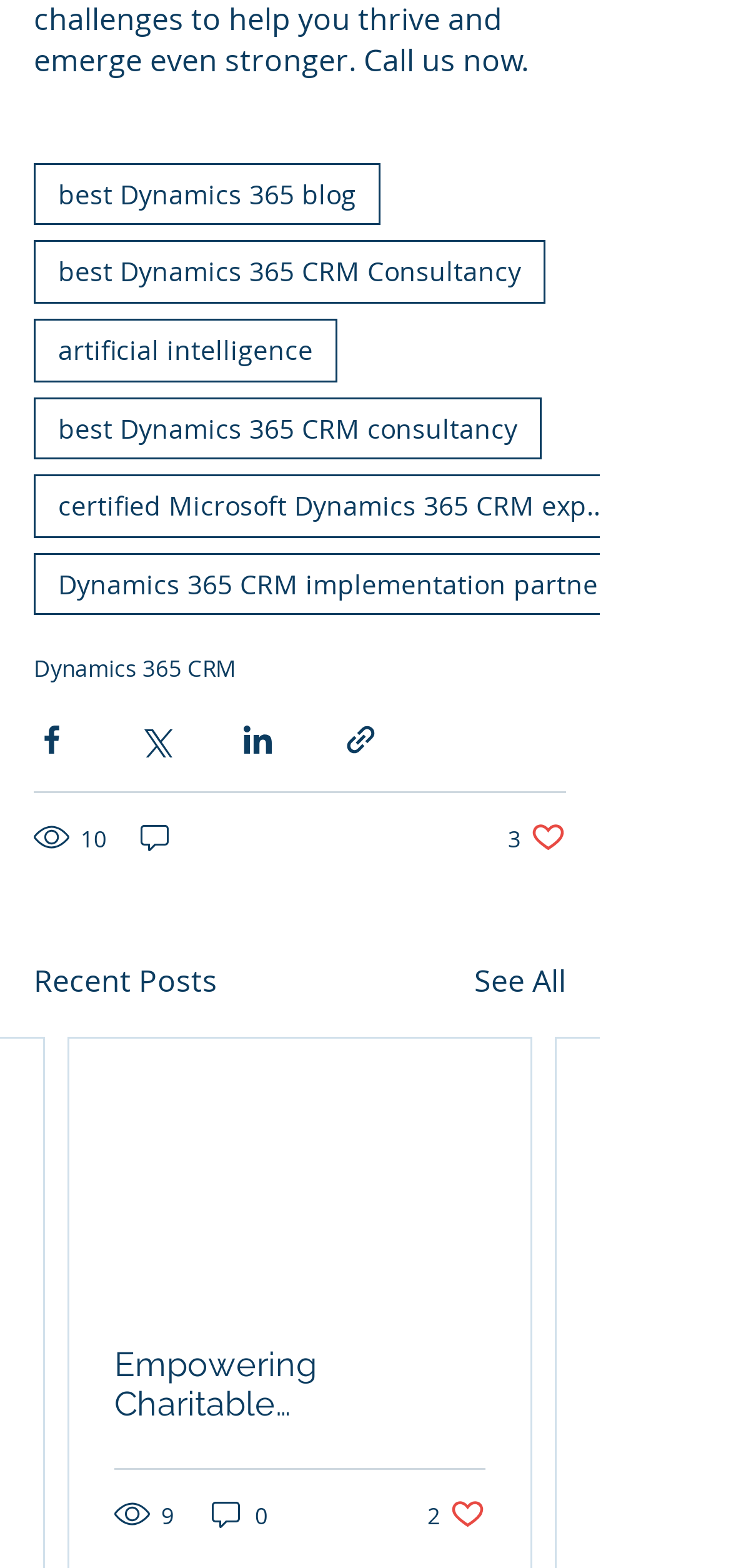What is the topic of the first link under 'Recent Posts'?
Answer with a single word or phrase by referring to the visual content.

Dynamics 365